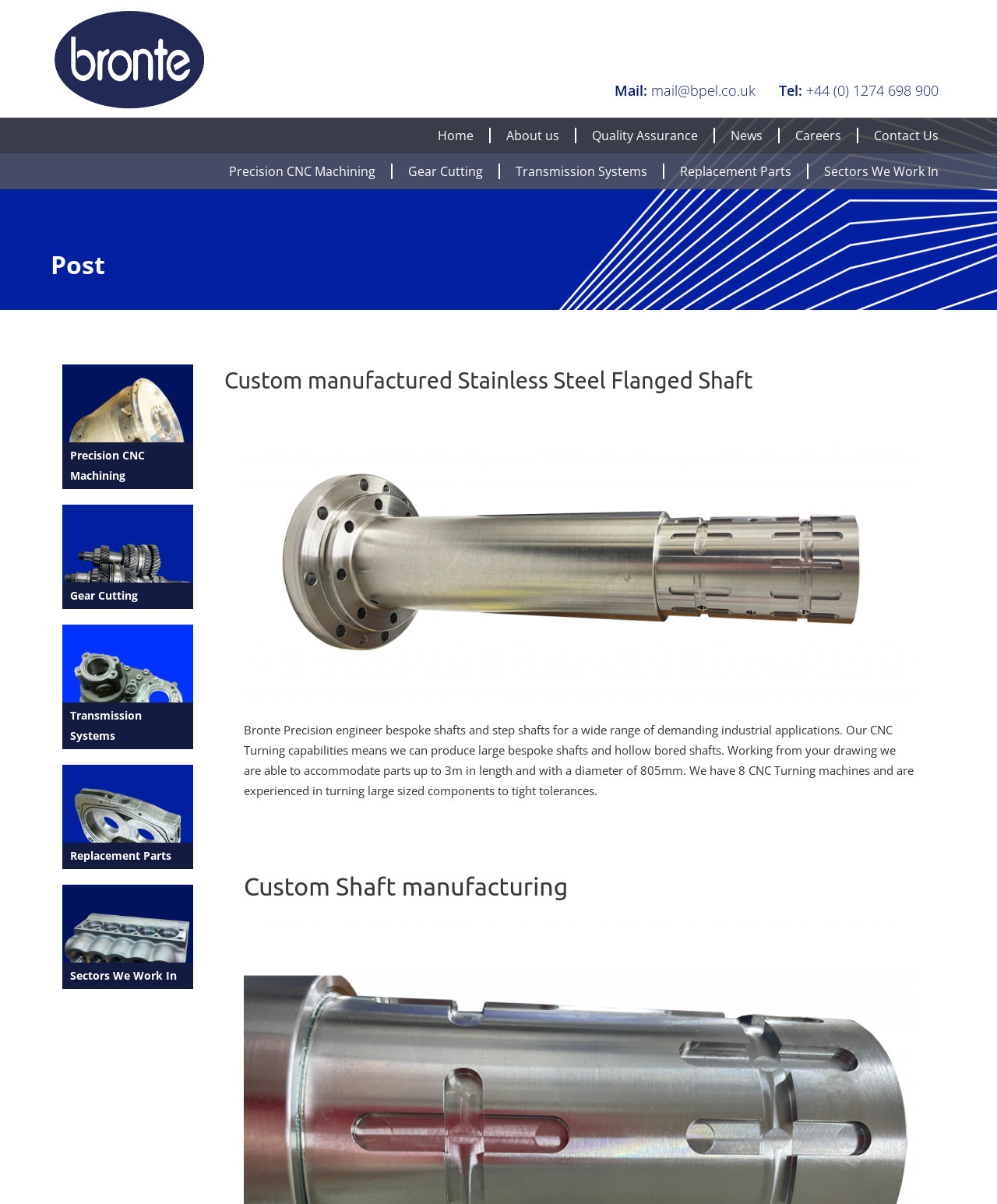Identify the bounding box for the described UI element: "Sectors We Work In".

[0.827, 0.136, 0.941, 0.149]